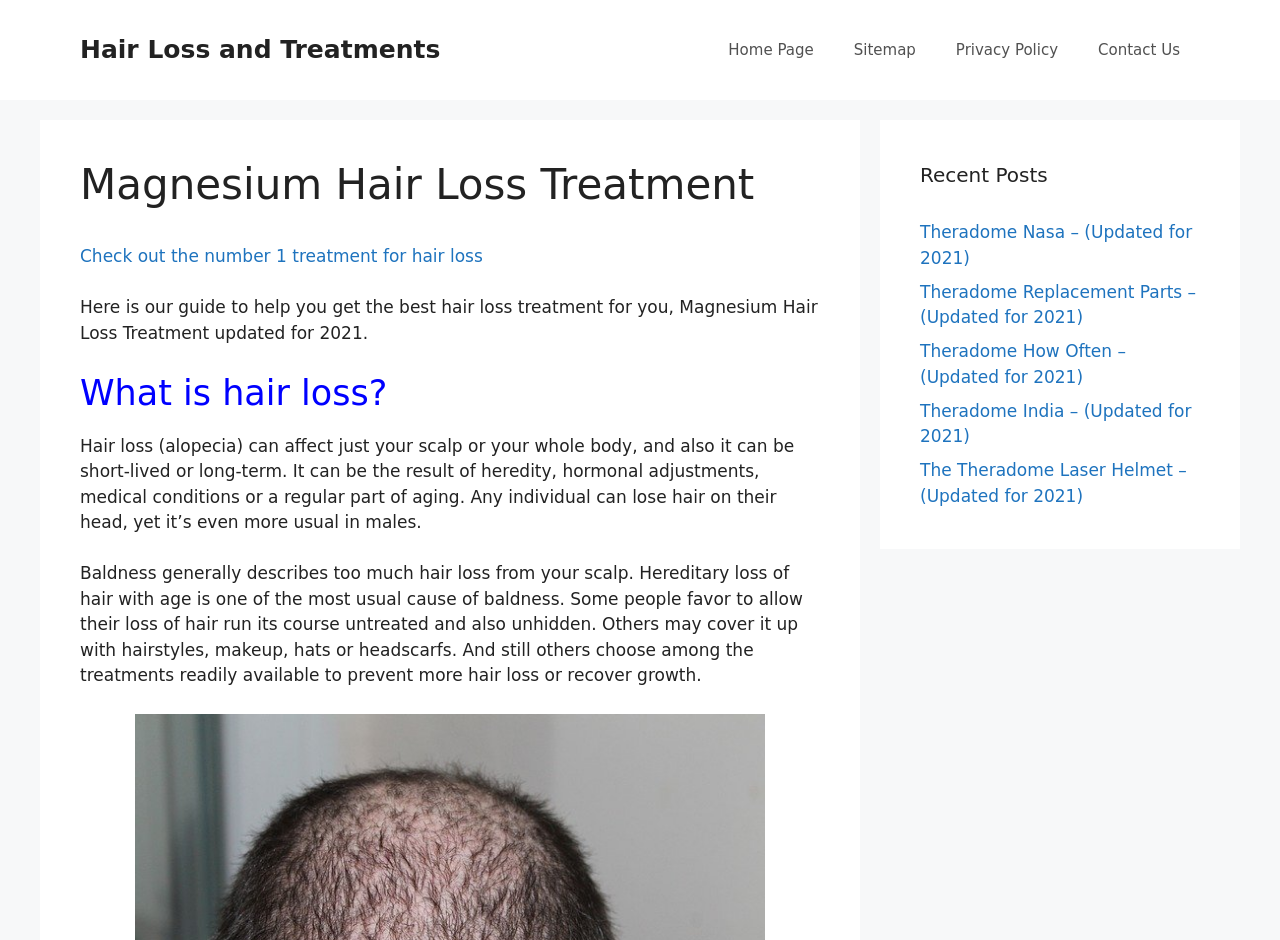Please identify the bounding box coordinates of the clickable area that will allow you to execute the instruction: "View the 'Recent Posts' section".

[0.719, 0.17, 0.938, 0.202]